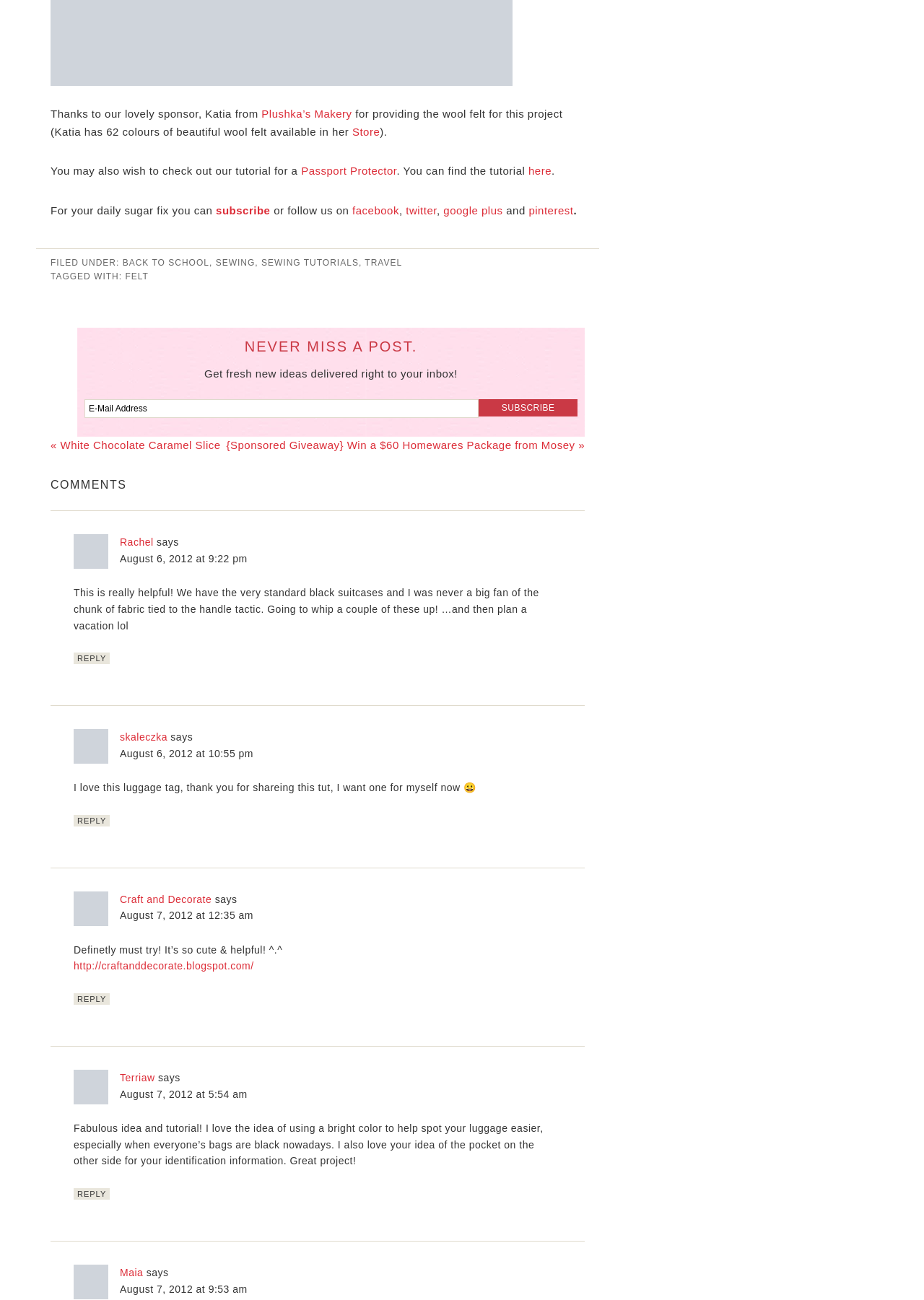Please identify the bounding box coordinates of the region to click in order to complete the task: "Check out the Passport Protector tutorial". The coordinates must be four float numbers between 0 and 1, specified as [left, top, right, bottom].

[0.326, 0.127, 0.429, 0.136]